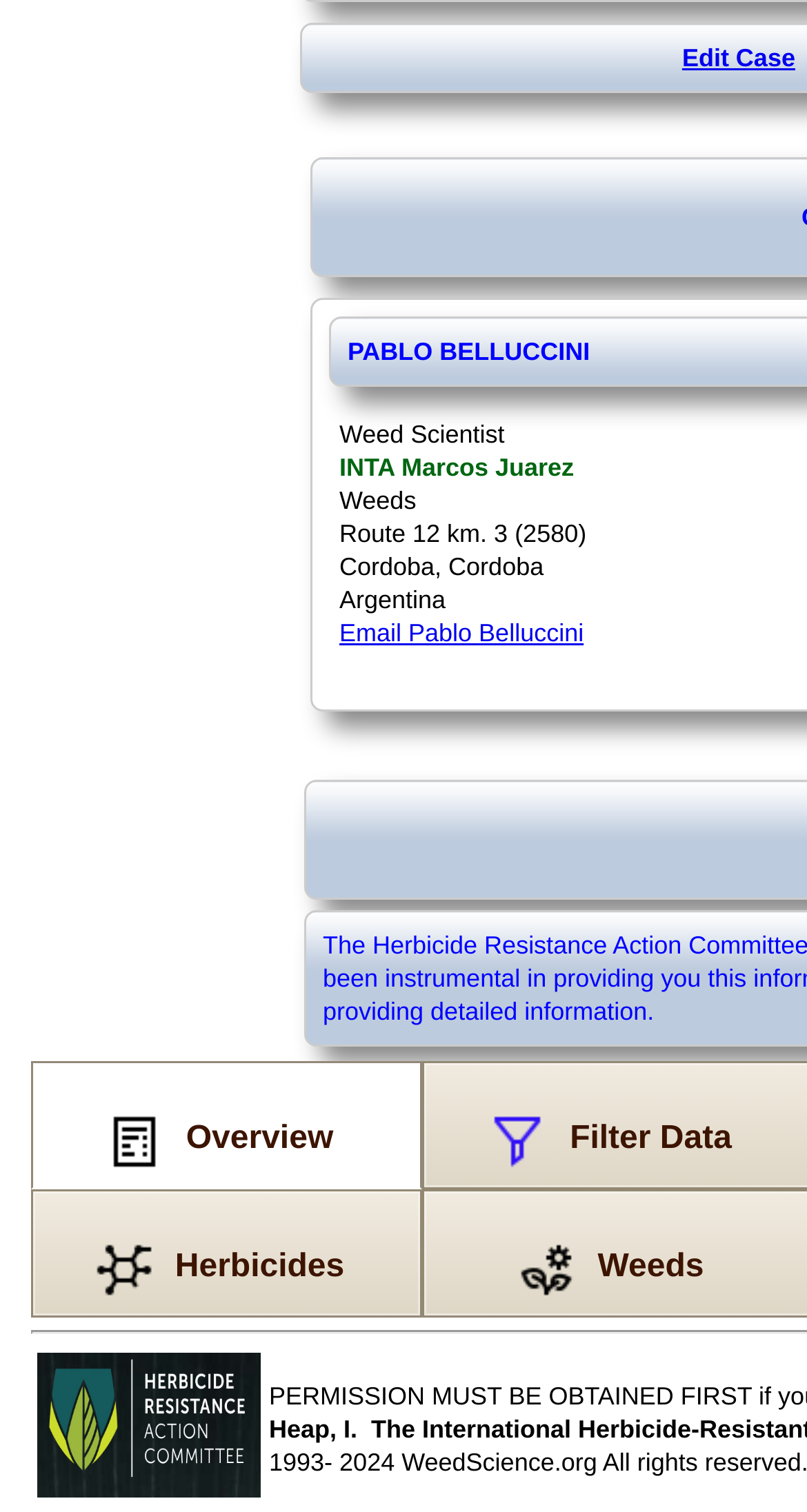Identify the bounding box of the UI component described as: "Schedule Today".

None